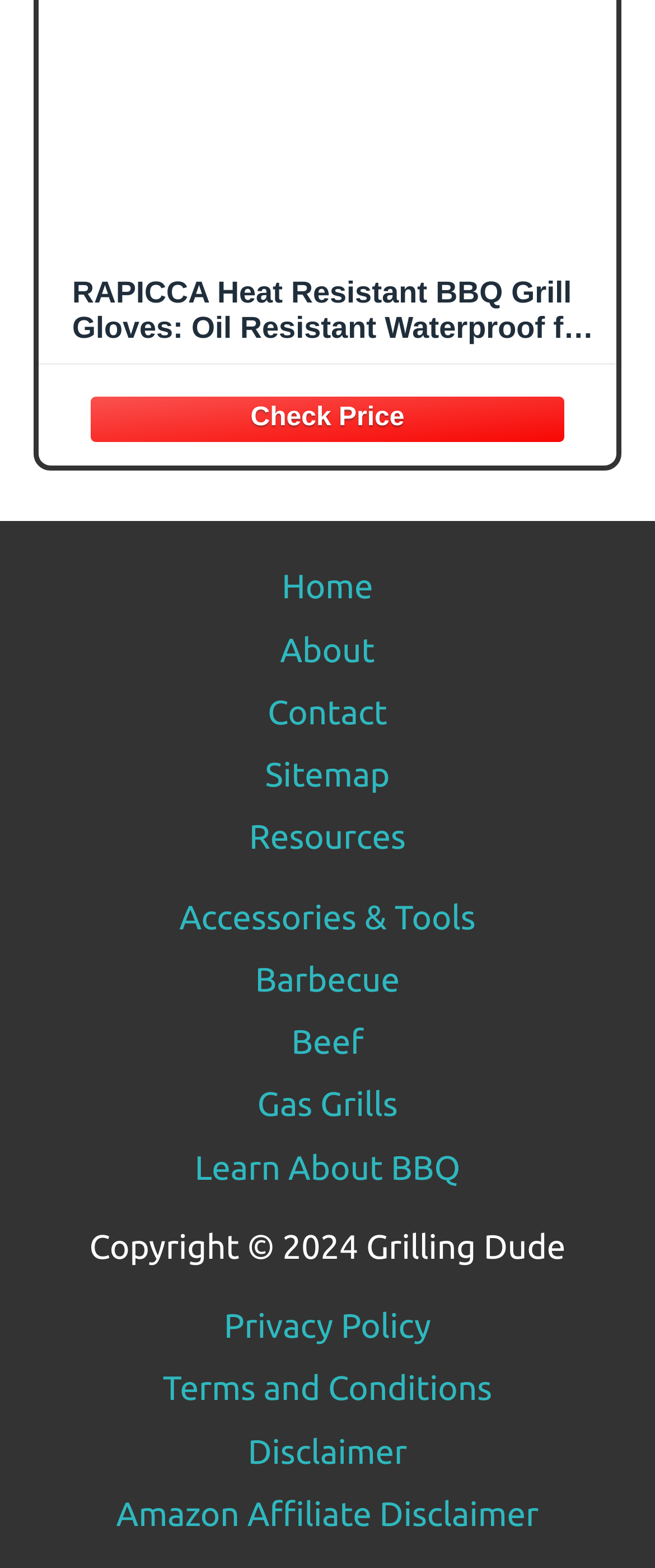Given the element description About, identify the bounding box coordinates for the UI element on the webpage screenshot. The format should be (top-left x, top-left y, bottom-right x, bottom-right y), with values between 0 and 1.

[0.376, 0.394, 0.624, 0.434]